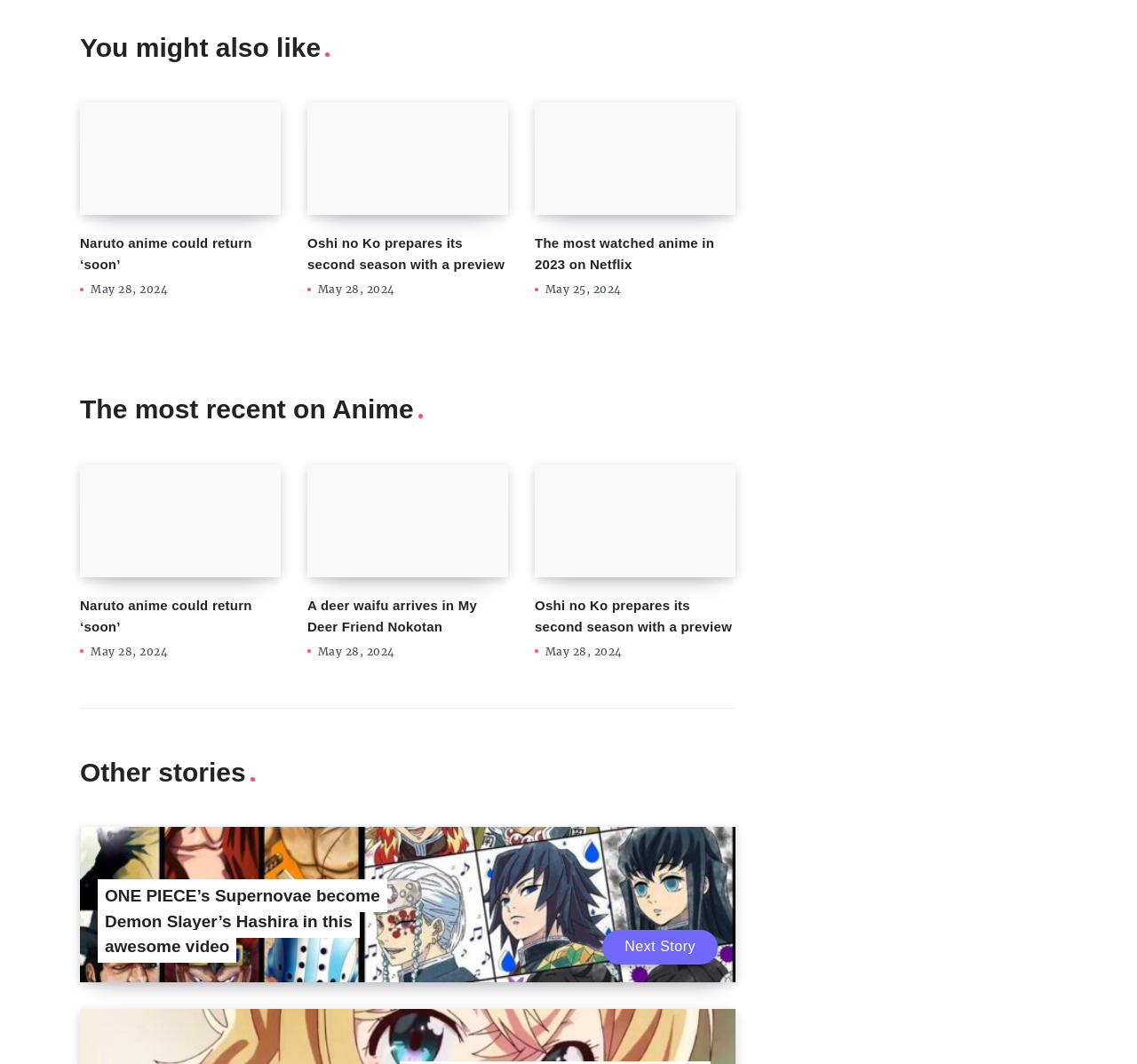Provide the bounding box coordinates of the HTML element described as: "Naruto anime could return ‘soon’". The bounding box coordinates should be four float numbers between 0 and 1, i.e., [left, top, right, bottom].

[0.07, 0.562, 0.222, 0.596]